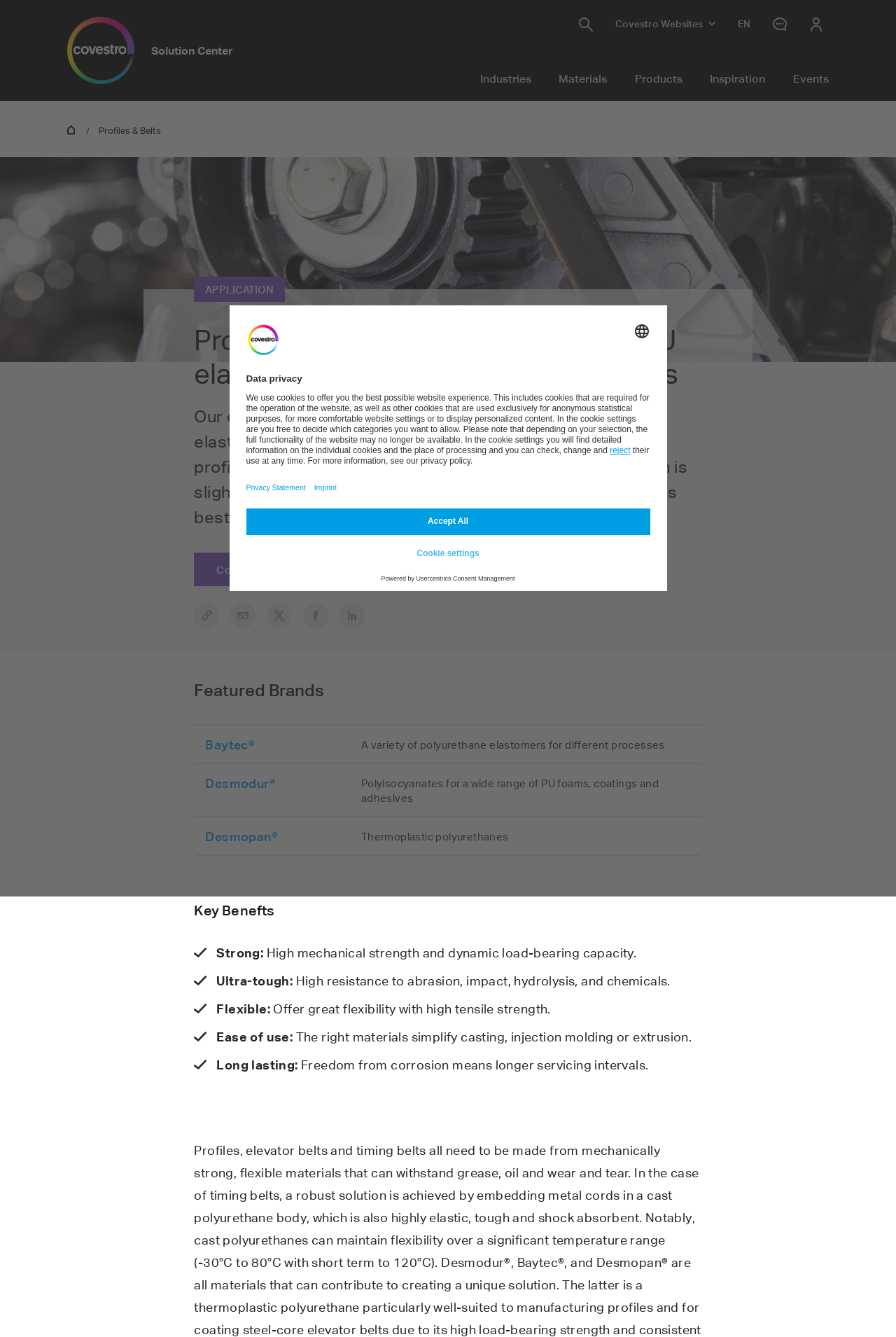Reply to the question with a single word or phrase:
What are the benefits of the materials?

Strong, ultra-tough, flexible, ease of use, long lasting